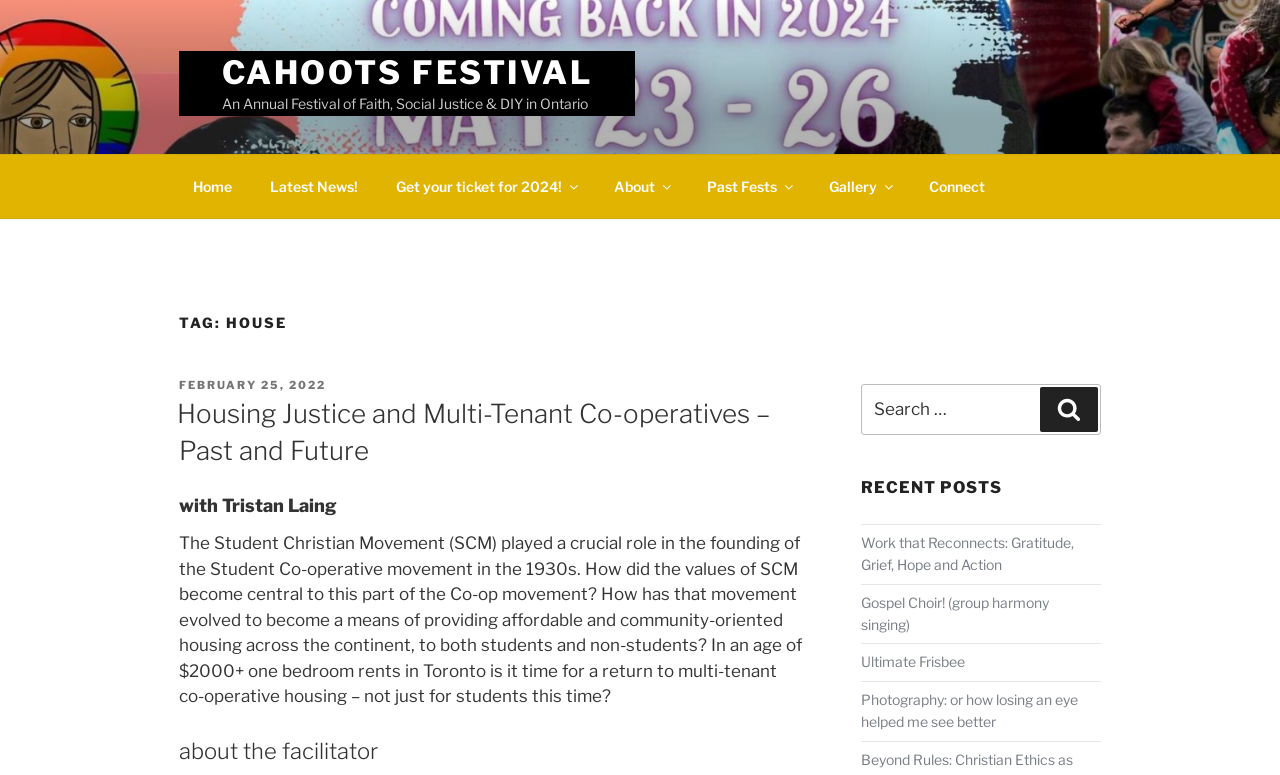Produce a meticulous description of the webpage.

The webpage is about the Cahoots Festival, an annual event focused on faith, social justice, and DIY in Ontario. At the top, there is a prominent link to the festival's main page, accompanied by a brief description of the event. Below this, a navigation menu with eight links is situated, including "Home", "Latest News!", "Get your ticket for 2024!", "About", "Past Fests", "Gallery", and "Connect".

On the left side, a heading "TAG: HOUSE" is displayed, which appears to be a category or tag for the content that follows. Under this heading, there is a section with a header "Housing Justice and Multi-Tenant Co-operatives – Past and Future", which includes a link to an article or post with the same title. The article's content discusses the history of the Student Co-operative movement and its evolution in providing affordable housing.

Below this section, there is a brief description of the facilitator, Tristan Laing. On the right side, a search bar is located, allowing users to search for specific content on the website. Underneath the search bar, a heading "RECENT POSTS" is displayed, featuring four links to recent articles or posts, including "Work that Reconnects: Gratitude, Grief, Hope and Action", "Gospel Choir! (group harmony singing)", "Ultimate Frisbee", and "Photography: or how losing an eye helped me see better".